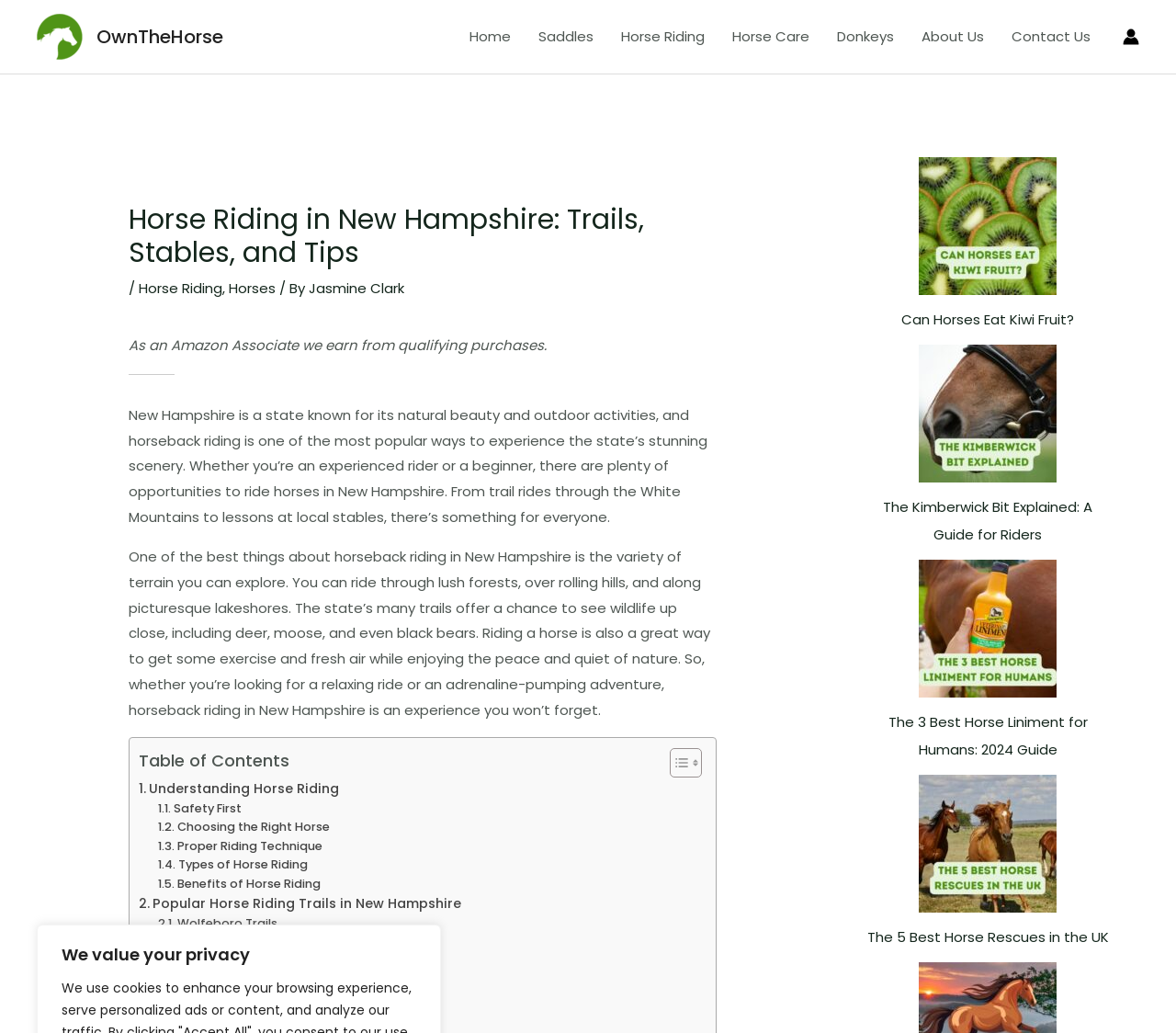Produce an extensive caption that describes everything on the webpage.

This webpage is about horse riding in New Hampshire, providing information on trails, stables, and tips. At the top, there is a heading "We value your privacy" and a logo of "OwnTheHorse" with a link to the website. Below the logo, there is a navigation menu with links to different sections of the website, including "Home", "Saddles", "Horse Riding", "Horse Care", "Donkeys", "About Us", and "Contact Us".

On the left side of the page, there is a header section with a heading "Horse Riding in New Hampshire: Trails, Stables, and Tips" and a breadcrumb trail showing the current page's location. Below the header, there is a paragraph of text describing the benefits of horseback riding in New Hampshire, including the variety of terrain and the opportunity to see wildlife.

To the right of the header section, there is a table of contents with links to different sections of the article, including "Understanding Horse Riding", "Safety First", "Choosing the Right Horse", and others. Below the table of contents, there are several links to related articles, including "Can Horses Eat Kiwi Fruit?", "The Kimberwick Bit Explained", and "The 3 Best Horse Liniment for Humans".

Further down the page, there are more links to articles about horse riding trails in New Hampshire, including "Wolfeboro Trails", "Black Mountain Trails", and "White Mountains Trails". There are also links to horse riding farms and stables, such as "High Meadows Farm".

Throughout the page, there are several images, including a logo of "OwnTheHorse" and images related to horse riding, such as a horse eating kiwi fruit and a horse wearing a Kimberwick bit.